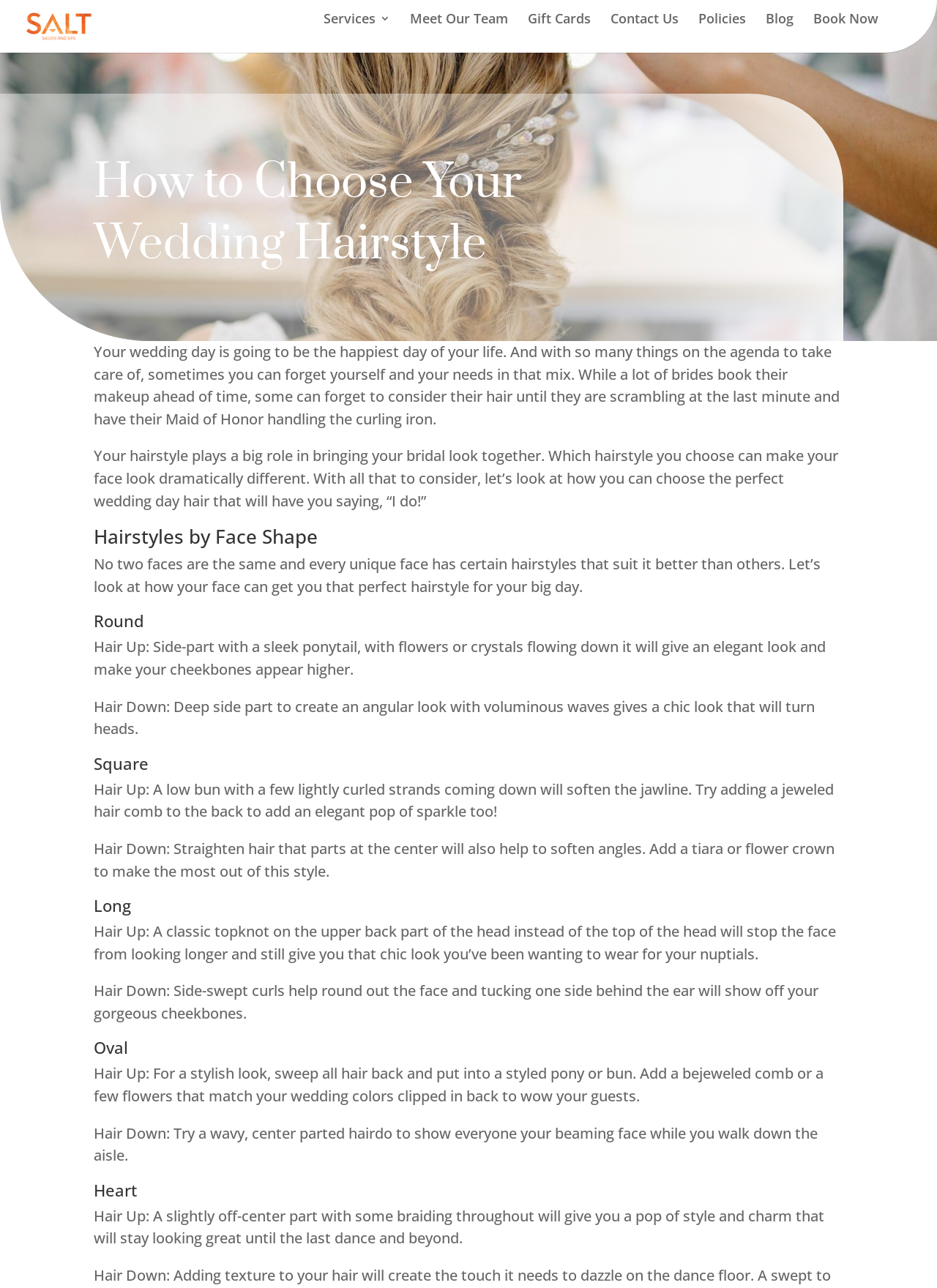Find the bounding box coordinates of the area that needs to be clicked in order to achieve the following instruction: "Click on 'Book Now' to schedule an appointment". The coordinates should be specified as four float numbers between 0 and 1, i.e., [left, top, right, bottom].

[0.868, 0.01, 0.938, 0.041]